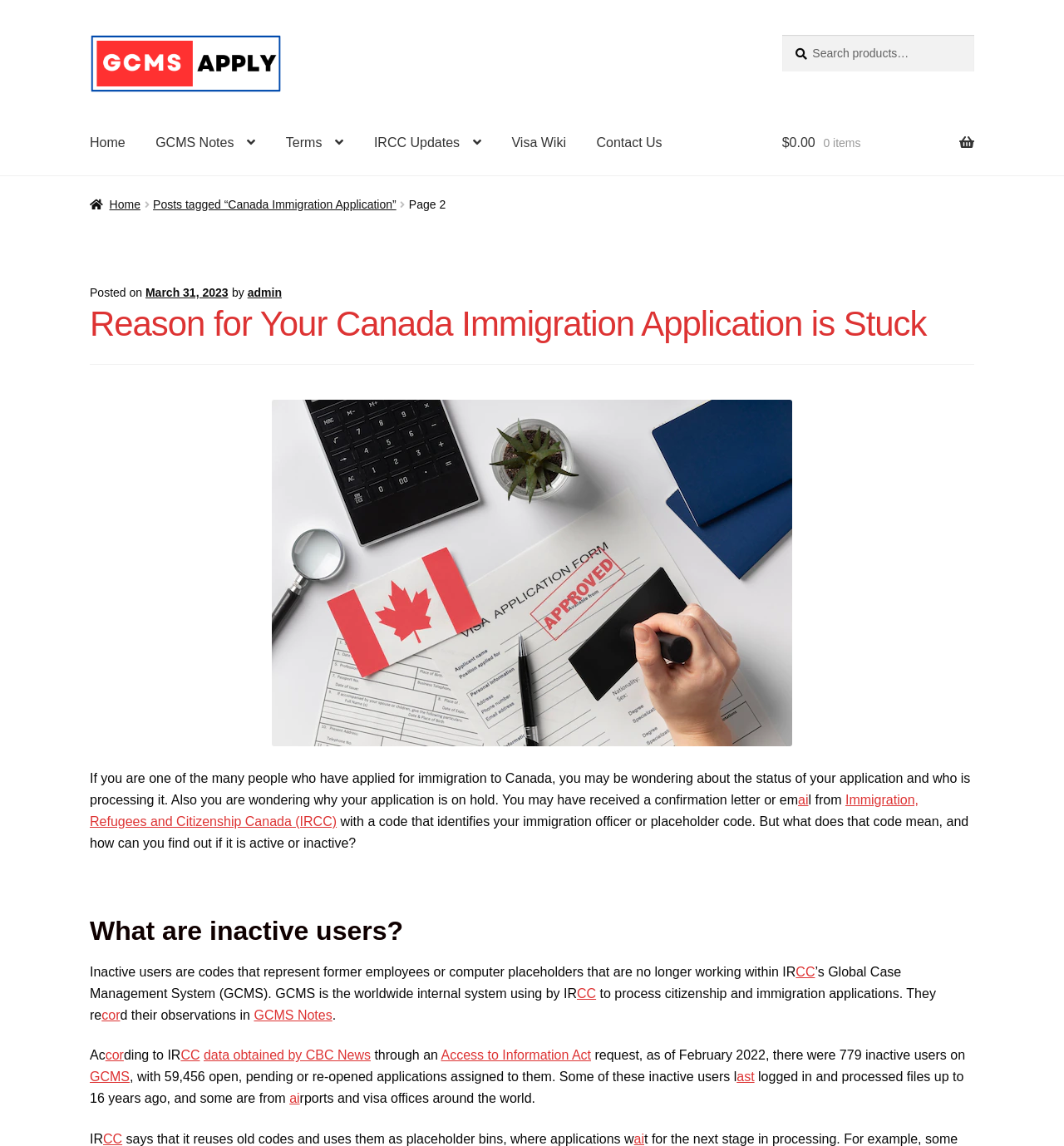Give a comprehensive overview of the webpage, including key elements.

This webpage is about Canada Immigration Application Archives, specifically on page 2 of 2. At the top, there are two "Skip to" links, one for navigation and one for content. Below that, there is a link to the website's homepage, GCMSApply.com, accompanied by a small image of the website's logo. To the right of the logo, there is a search bar with a search button and a label "Search for:".

The primary navigation menu is located below the search bar, with links to various pages such as Home, GCMS Notes, Terms, IRCC Updates, Visa Wiki, and Contact Us. There is also a secondary navigation menu, or breadcrumbs, that shows the current page's location in the website's hierarchy.

The main content of the page is an article titled "Reason for Your Canada Immigration Application is Stuck". The article discusses the status of immigration applications and how to find out who is processing them. It explains that some applications may be assigned to inactive users, which are codes that represent former employees or computer placeholders that are no longer working within Immigration, Refugees and Citizenship Canada (IRCC).

The article is divided into sections, with headings such as "What are inactive users?" and "According to IRCC...". There are also links to related topics, such as GCMS Notes and Access to Information Act, throughout the article. The text is accompanied by a single image related to the topic.

At the bottom of the page, there is a link to the next page, as well as a link to the cart and checkout pages.